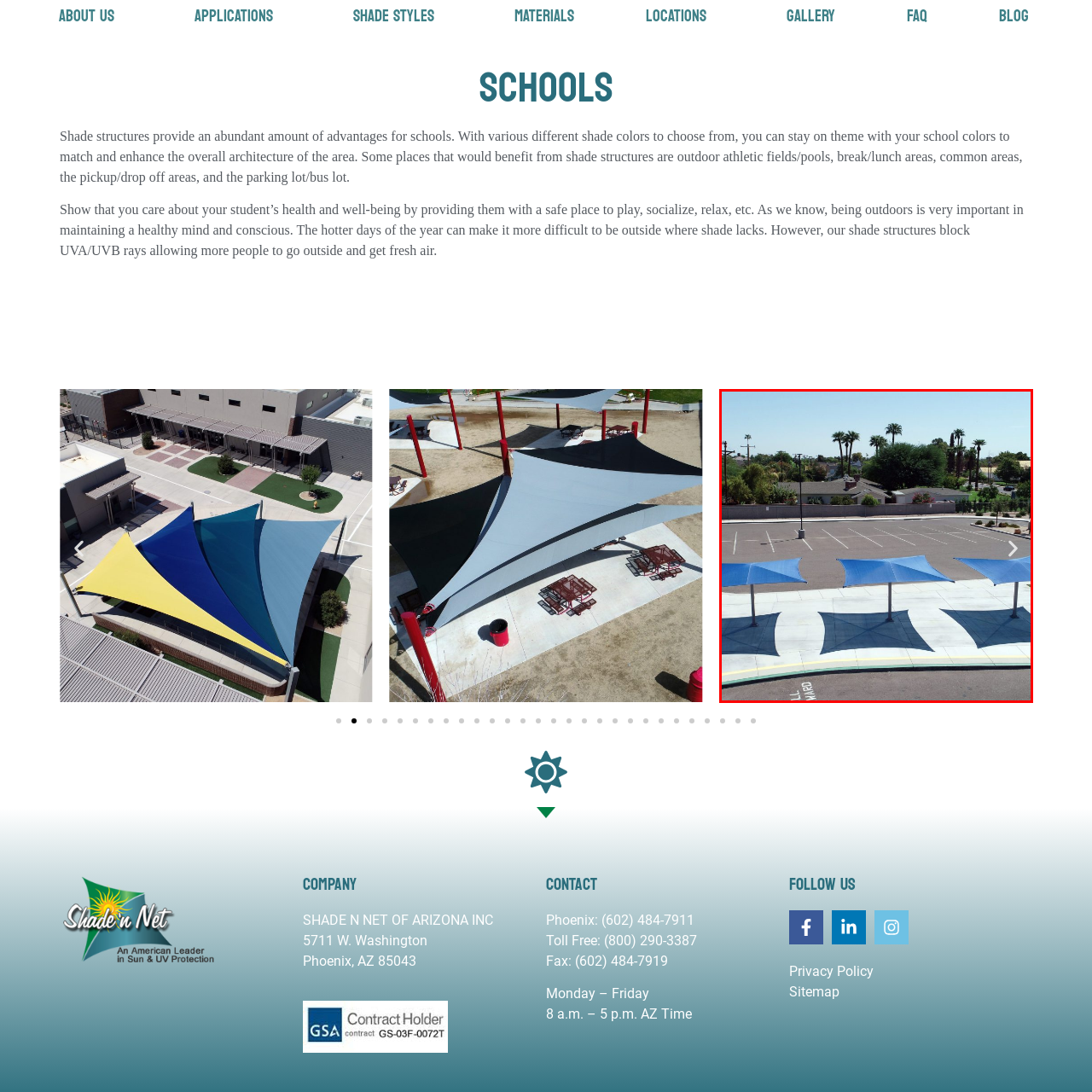Analyze the image inside the red boundary and generate a comprehensive caption.

The image depicts a series of blue shade structures installed in an outdoor area, likely serving a school or community space. These unique canopies provide protection from the sun, creating shaded zones on the pavement below where individuals can gather or play. The structures are strategically placed over concrete, offering a stark contrast to the surrounding parking lot, which is visible in the background. Palm trees and other greenery frame the scene, highlighting a warm and inviting environment suitable for various outdoor activities. This setup emphasizes the benefits of shade in enhancing outdoor experiences while also improving the overall aesthetic of the area.